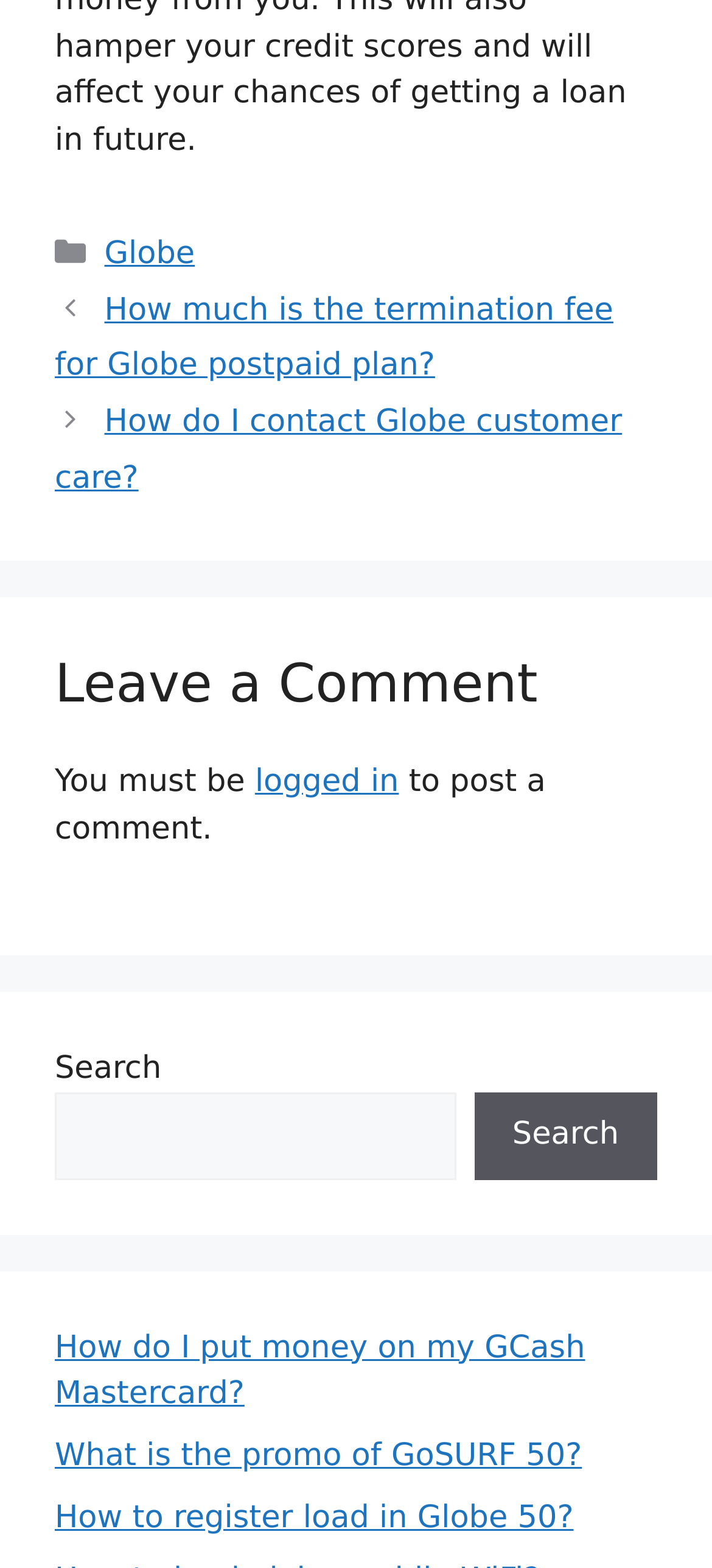Please identify the bounding box coordinates of the clickable area that will allow you to execute the instruction: "Click on 'What is the promo of GoSURF 50?'".

[0.077, 0.917, 0.817, 0.94]